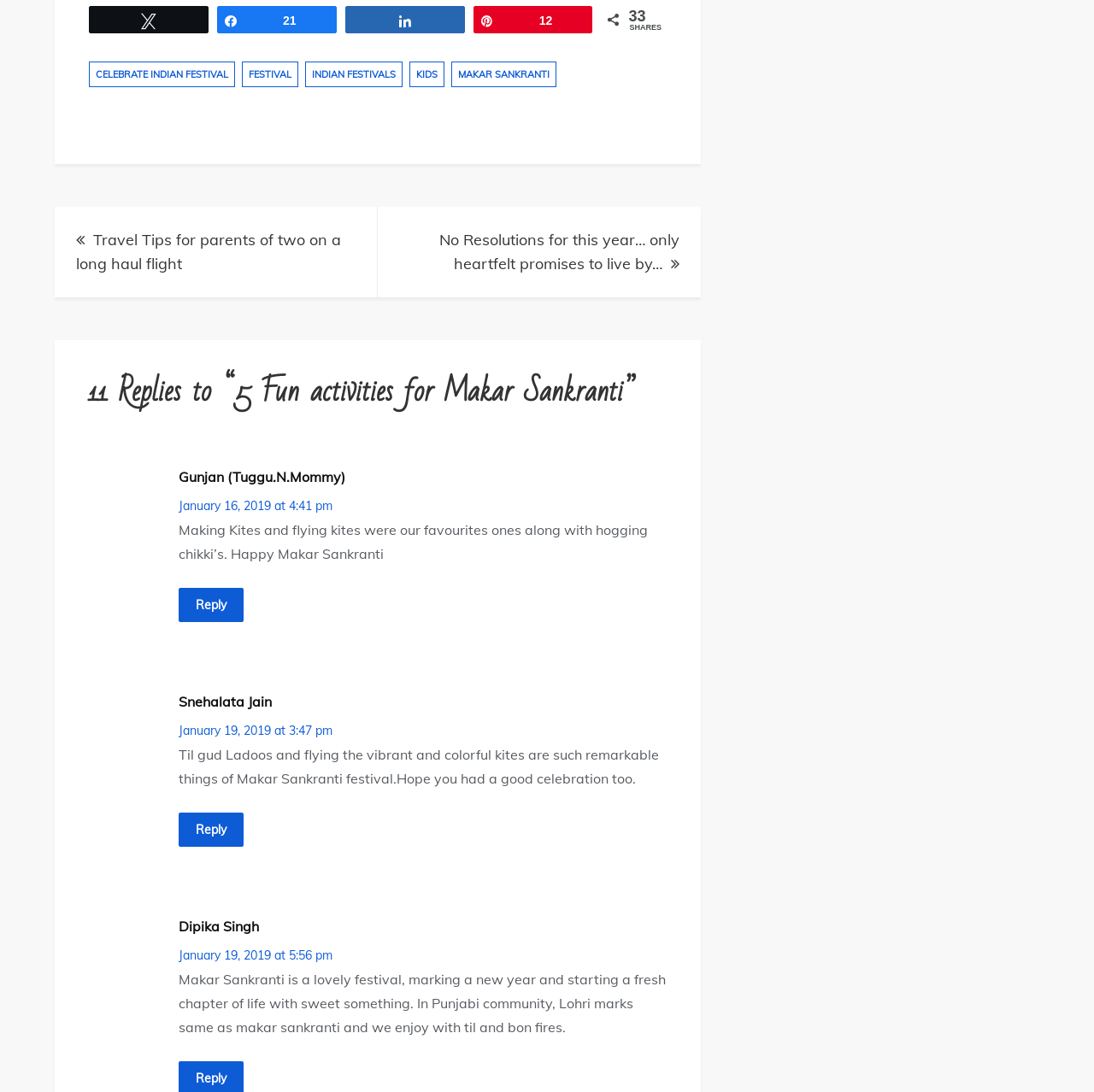Please mark the clickable region by giving the bounding box coordinates needed to complete this instruction: "Click on 'N Tweet'".

[0.082, 0.006, 0.19, 0.029]